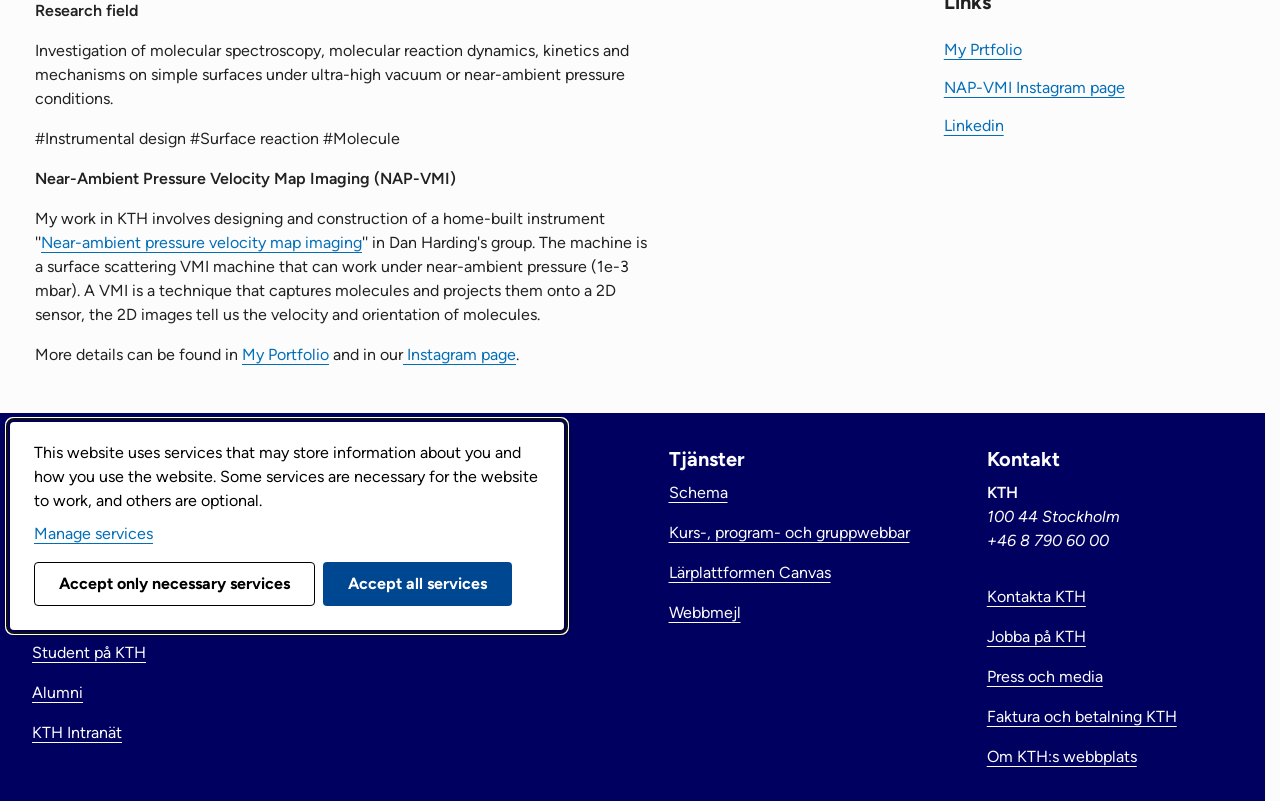Using the format (top-left x, top-left y, bottom-right x, bottom-right y), provide the bounding box coordinates for the described UI element. All values should be floating point numbers between 0 and 1: Jobba på KTH

[0.771, 0.783, 0.848, 0.806]